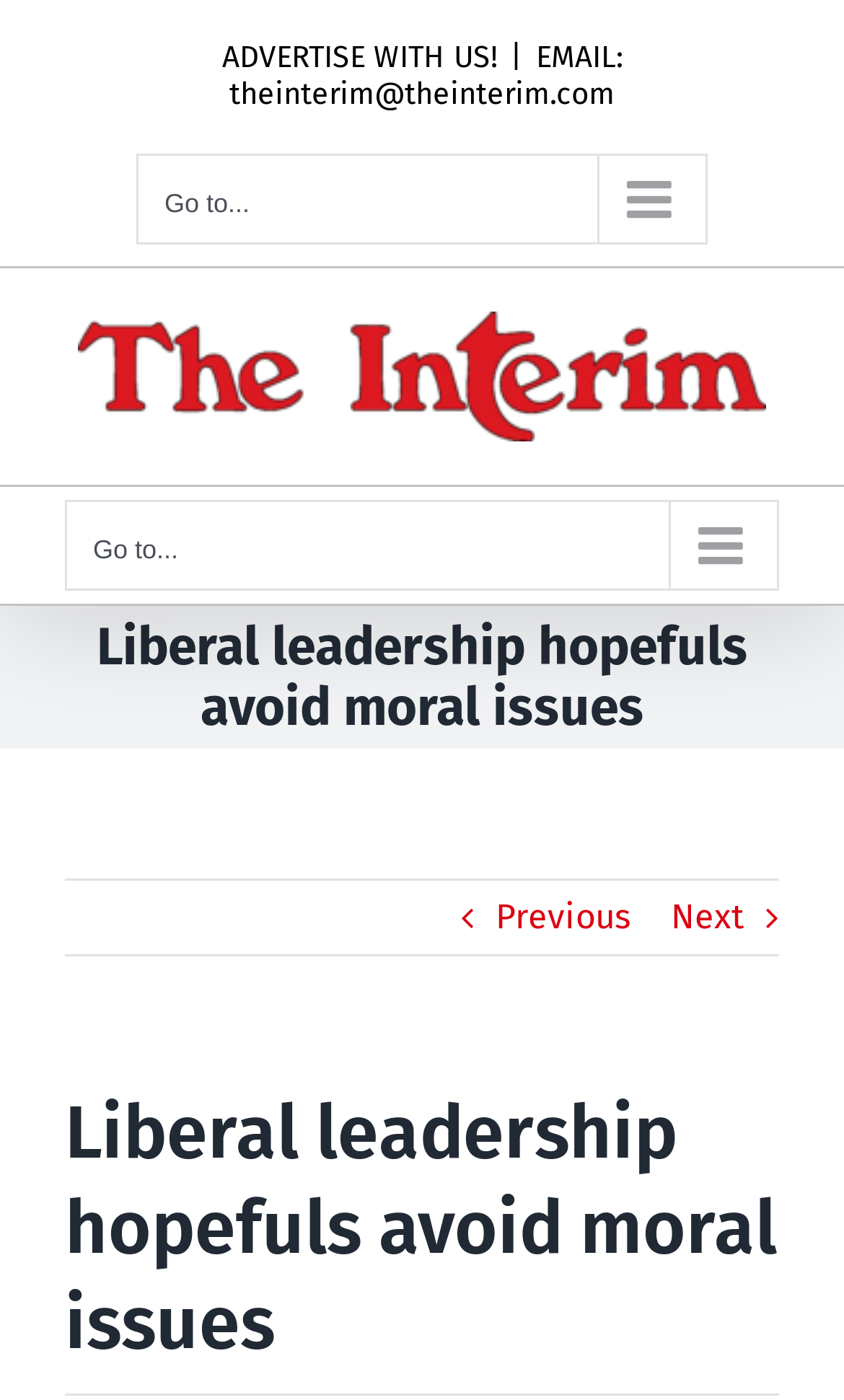Find the bounding box coordinates for the element described here: "Previous".

[0.587, 0.629, 0.746, 0.681]